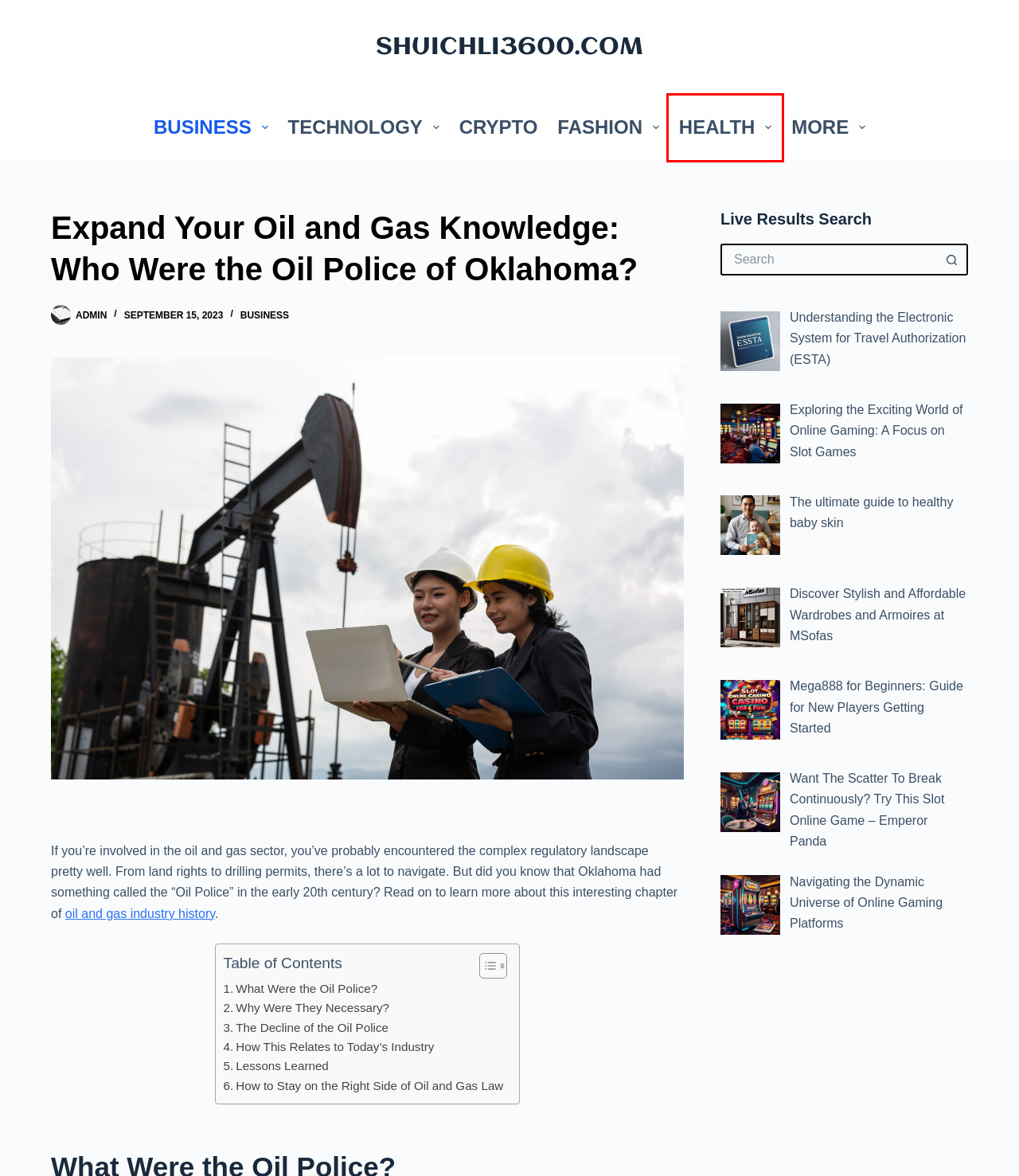A screenshot of a webpage is given with a red bounding box around a UI element. Choose the description that best matches the new webpage shown after clicking the element within the red bounding box. Here are the candidates:
A. The Ultimate Guide To Healthy Baby Skin »
B. Understanding The Electronic System For Travel Authorization (ESTA) »
C. SHUICHULI3600.COM » HEALTH
D. Discover Stylish And Affordable Wardrobes And Armoires At MSofas »
E. SHUICHULI3600.COM » BUSINESS
F. Mega888 For Beginners: Guide For New Players Getting Started »
G. Exploring The Exciting World Of Online Gaming: A Focus On Slot Games »
H. SHUICHLI3600.COM » BLOG MAGAZINE

C